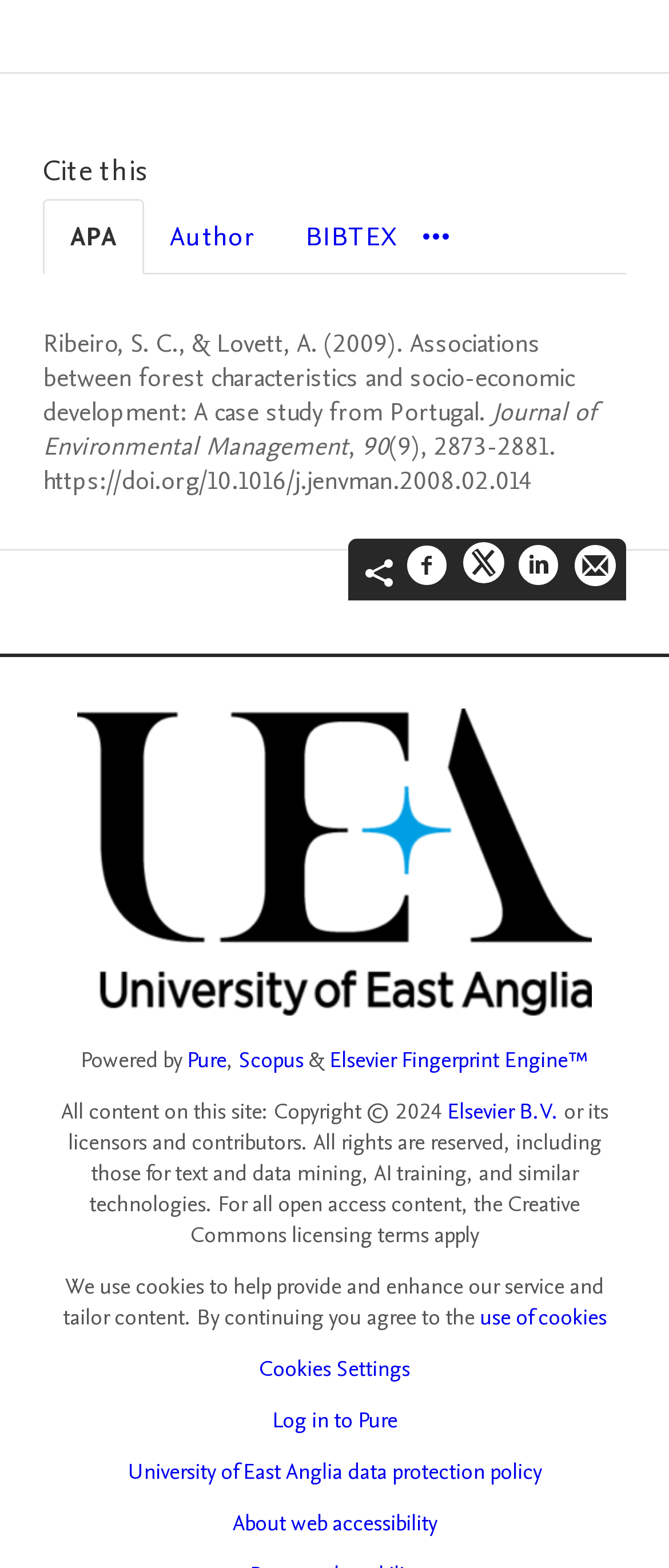Pinpoint the bounding box coordinates of the clickable area needed to execute the instruction: "View citation in BIBTEX format". The coordinates should be specified as four float numbers between 0 and 1, i.e., [left, top, right, bottom].

[0.418, 0.128, 0.631, 0.174]